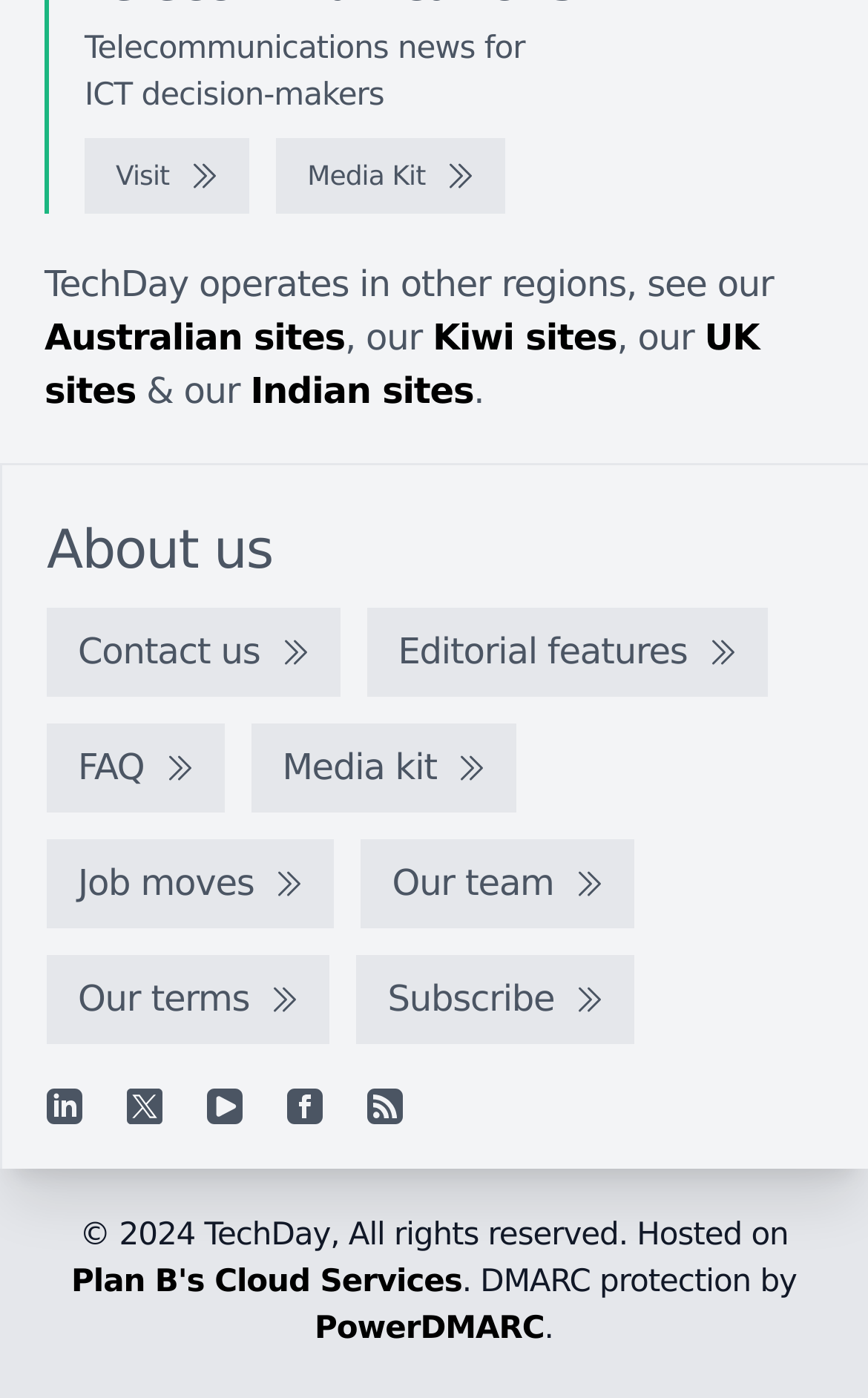Could you determine the bounding box coordinates of the clickable element to complete the instruction: "View the editorial features"? Provide the coordinates as four float numbers between 0 and 1, i.e., [left, top, right, bottom].

[0.423, 0.434, 0.884, 0.498]